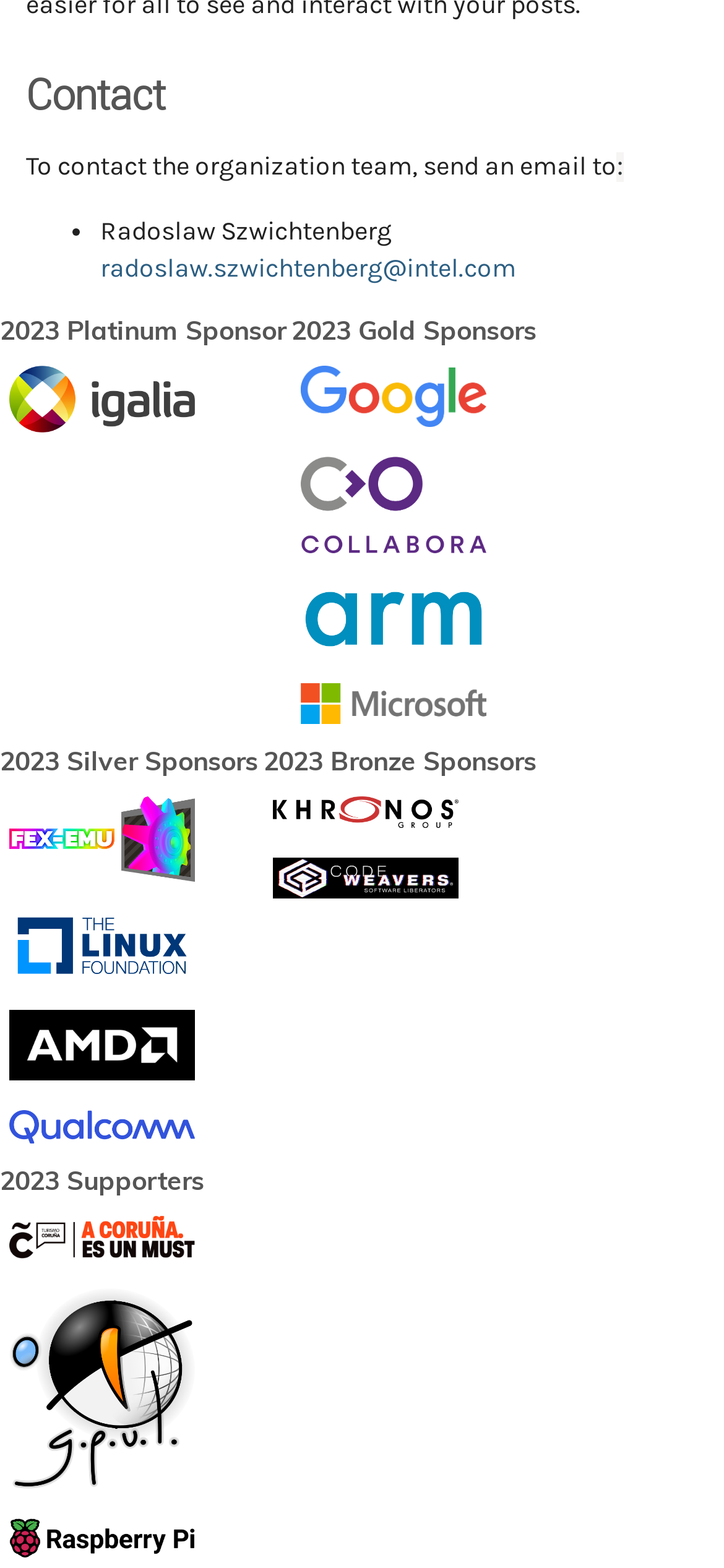Provide a brief response to the question below using one word or phrase:
How many sponsors are listed on this webpage?

13